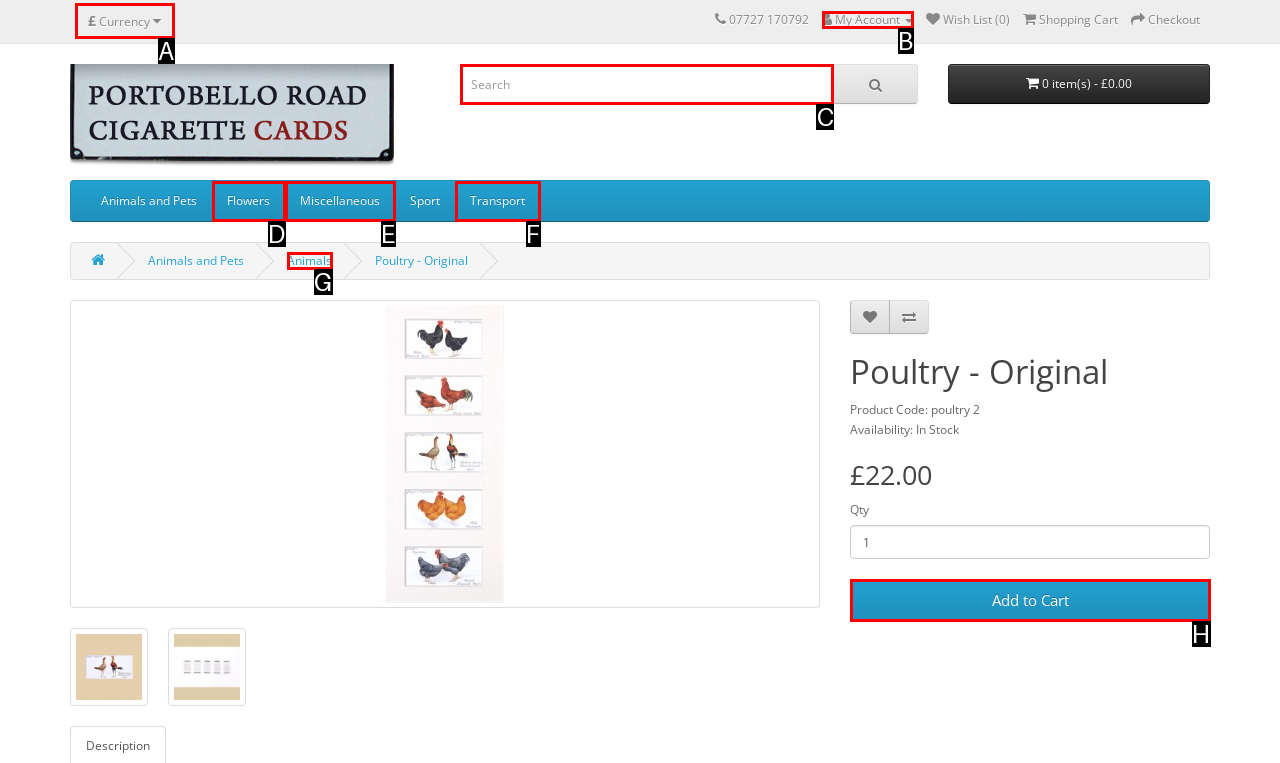Identify the HTML element that should be clicked to accomplish the task: Change currency
Provide the option's letter from the given choices.

A